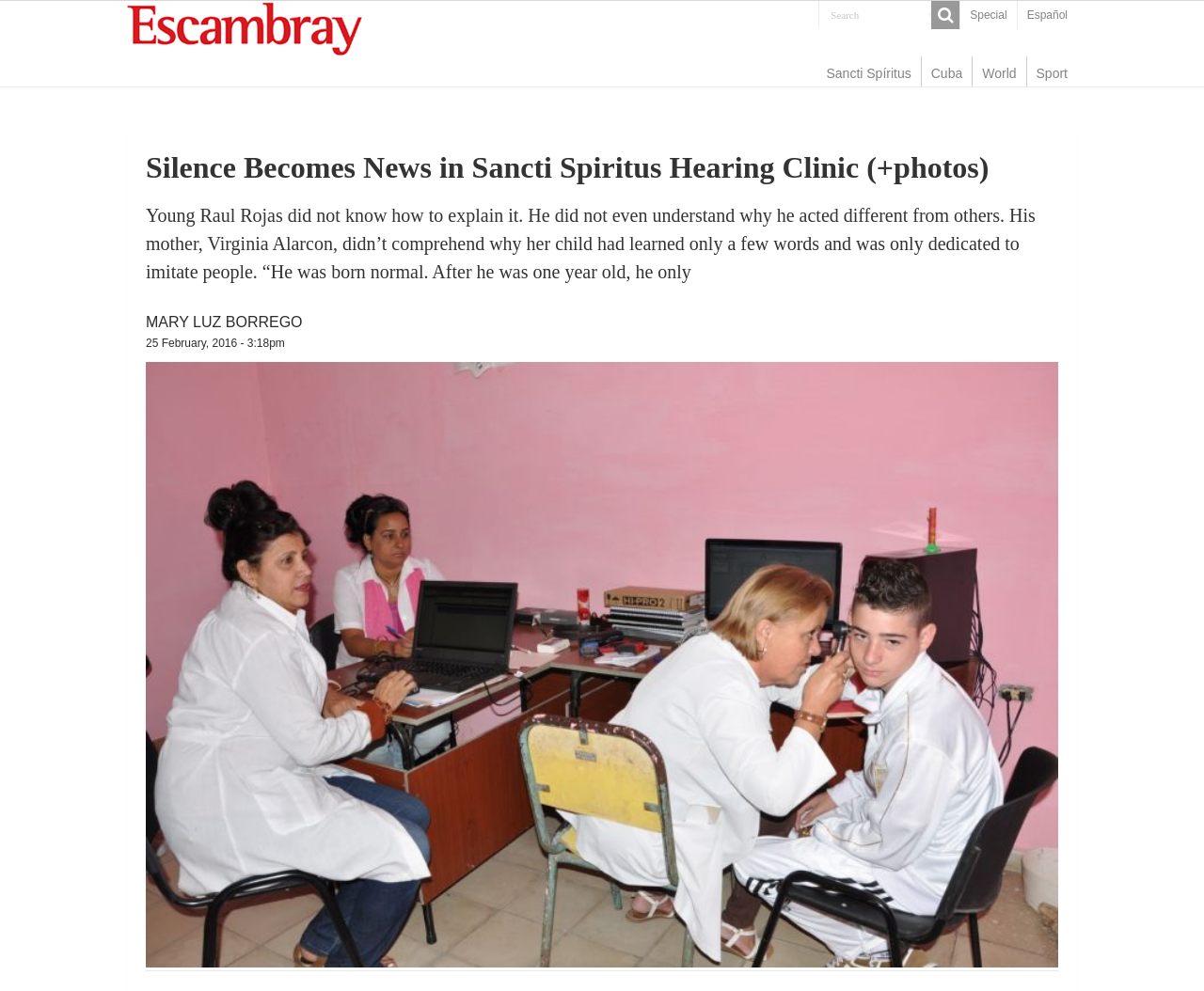Provide the bounding box coordinates for the area that should be clicked to complete the instruction: "View the 'Escambray' homepage".

[0.105, 0.022, 0.301, 0.035]